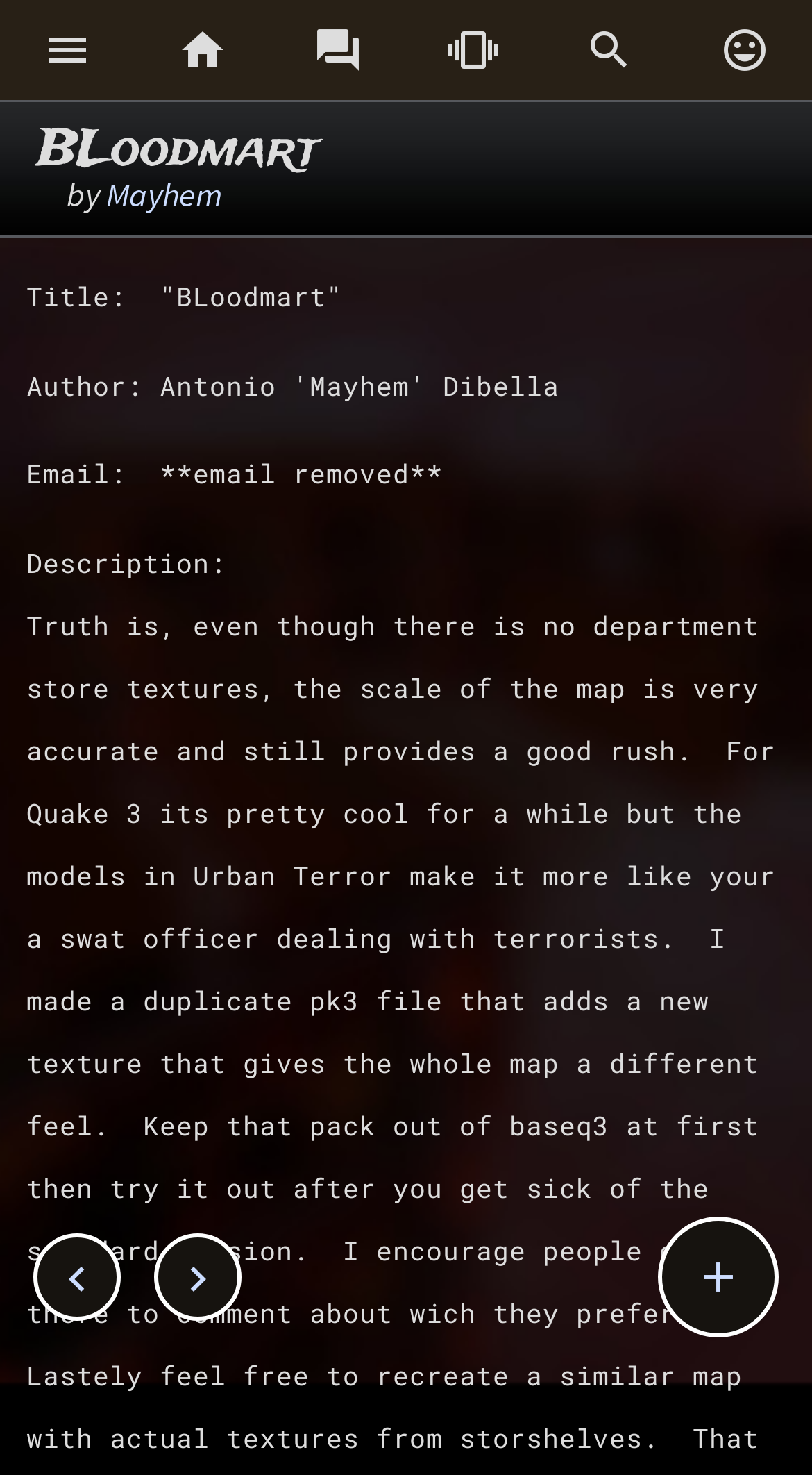Pinpoint the bounding box coordinates of the clickable area necessary to execute the following instruction: "Visit Mayhem's profile". The coordinates should be given as four float numbers between 0 and 1, namely [left, top, right, bottom].

[0.131, 0.117, 0.274, 0.145]